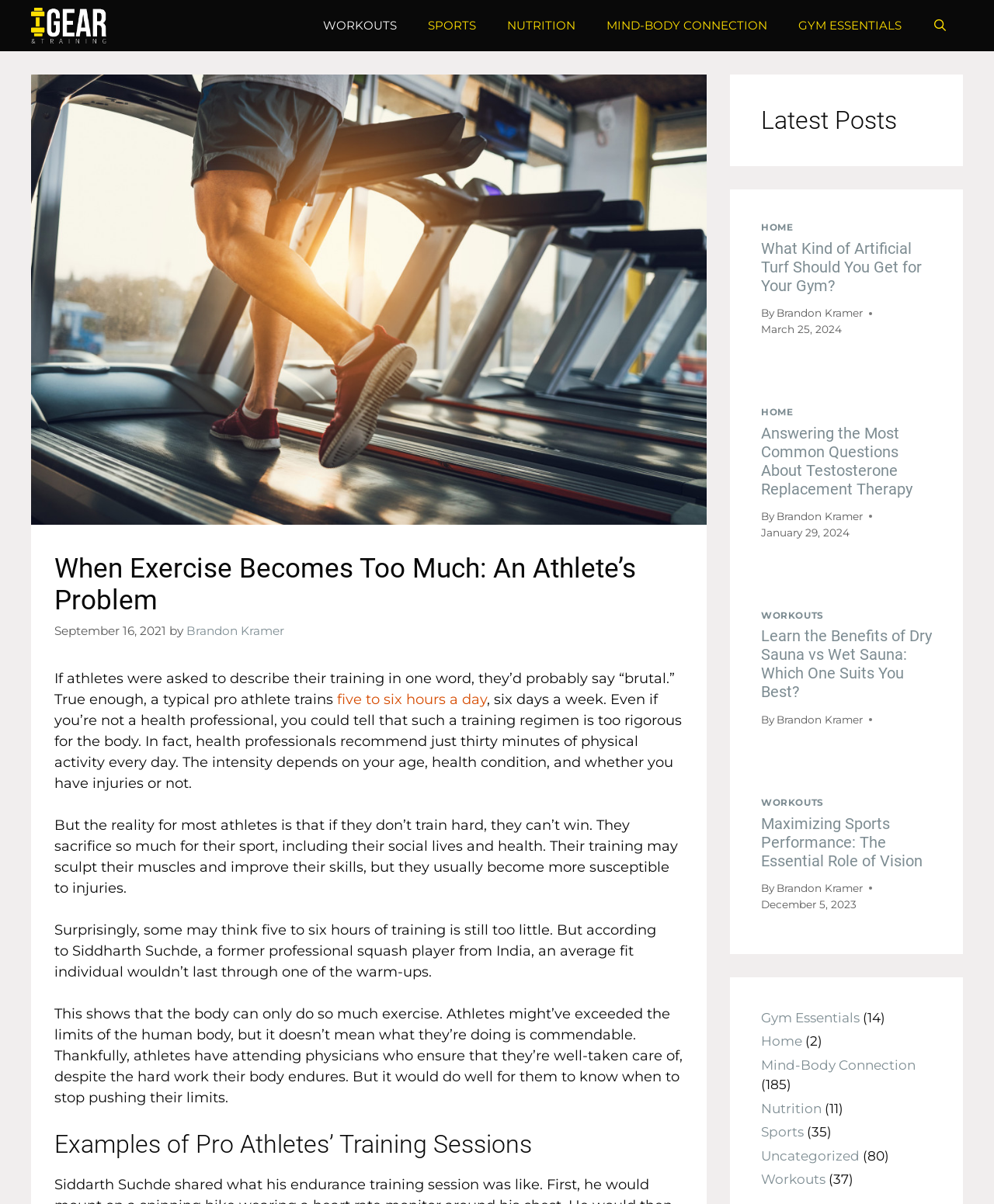Who is the author of the article 'When Exercise Becomes Too Much: An Athlete’s Problem'?
Please provide a single word or phrase based on the screenshot.

Brandon Kramer